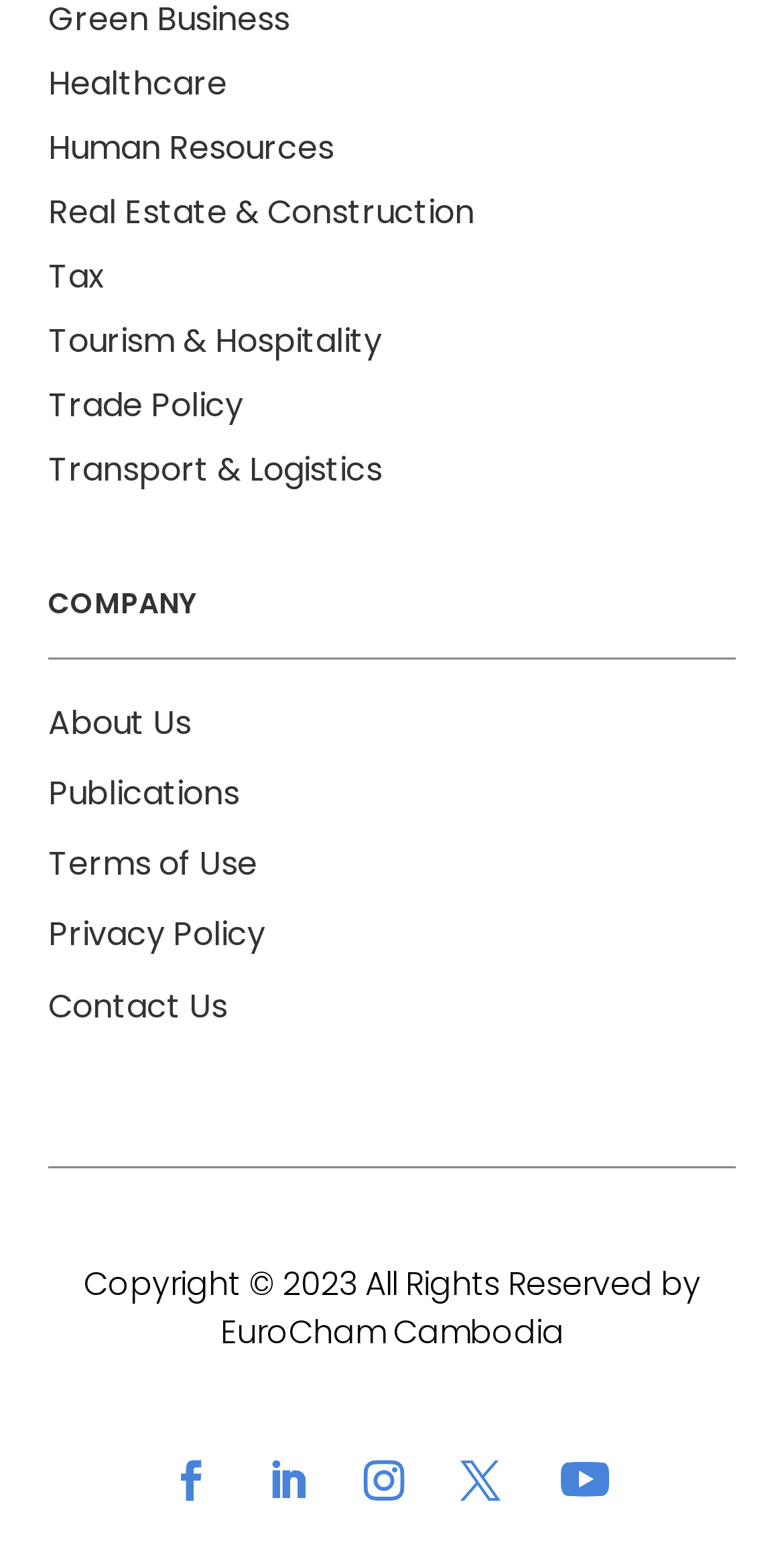Use a single word or phrase to answer the question: What is the last link in the main navigation menu?

Contact Us